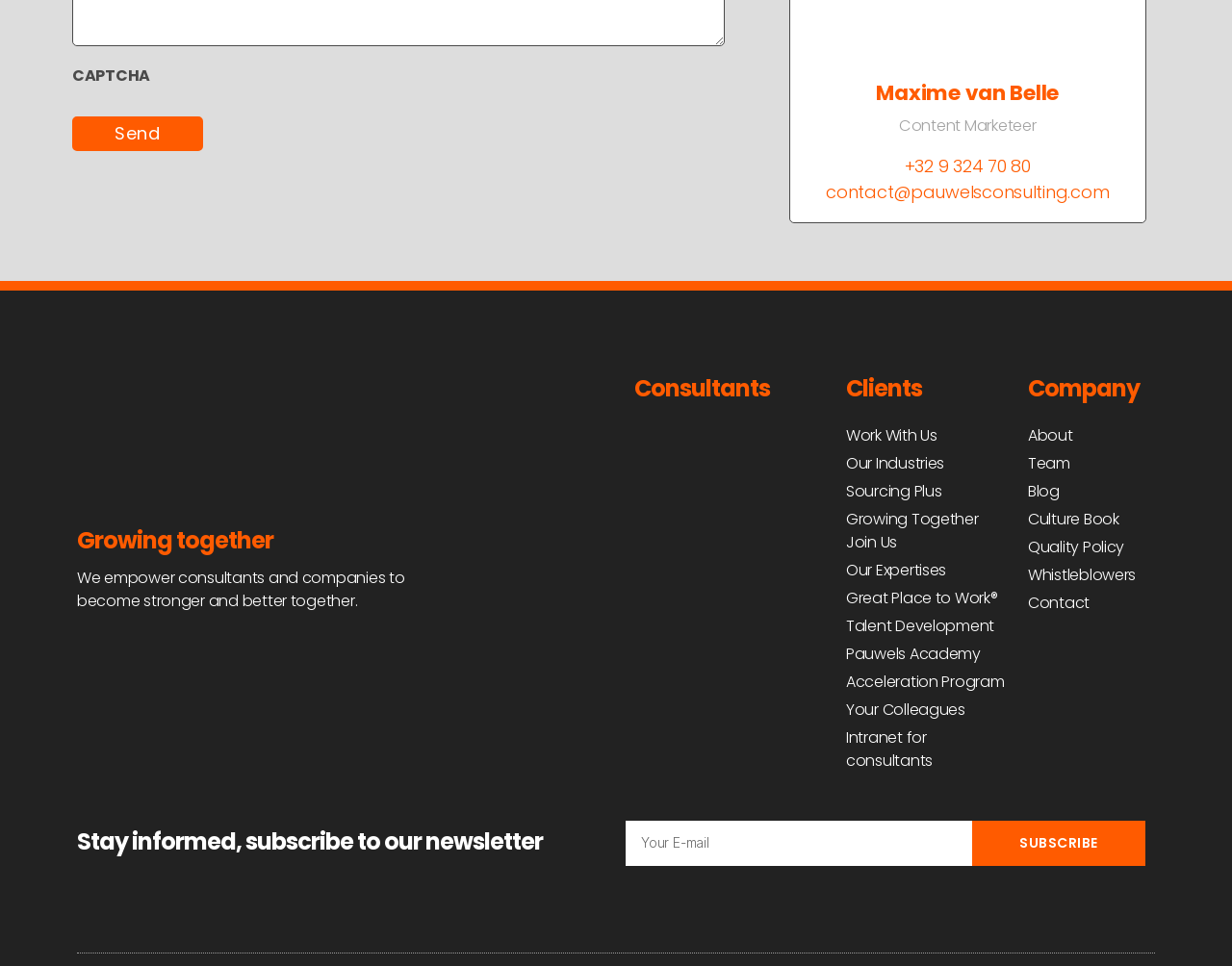What is the purpose of the textbox?
Answer the question with detailed information derived from the image.

The webpage contains a textbox element with the label 'Your E-mail' and a button labeled 'SUBSCRIBE', suggesting that the purpose of the textbox is to enter an email address to subscribe to a newsletter.